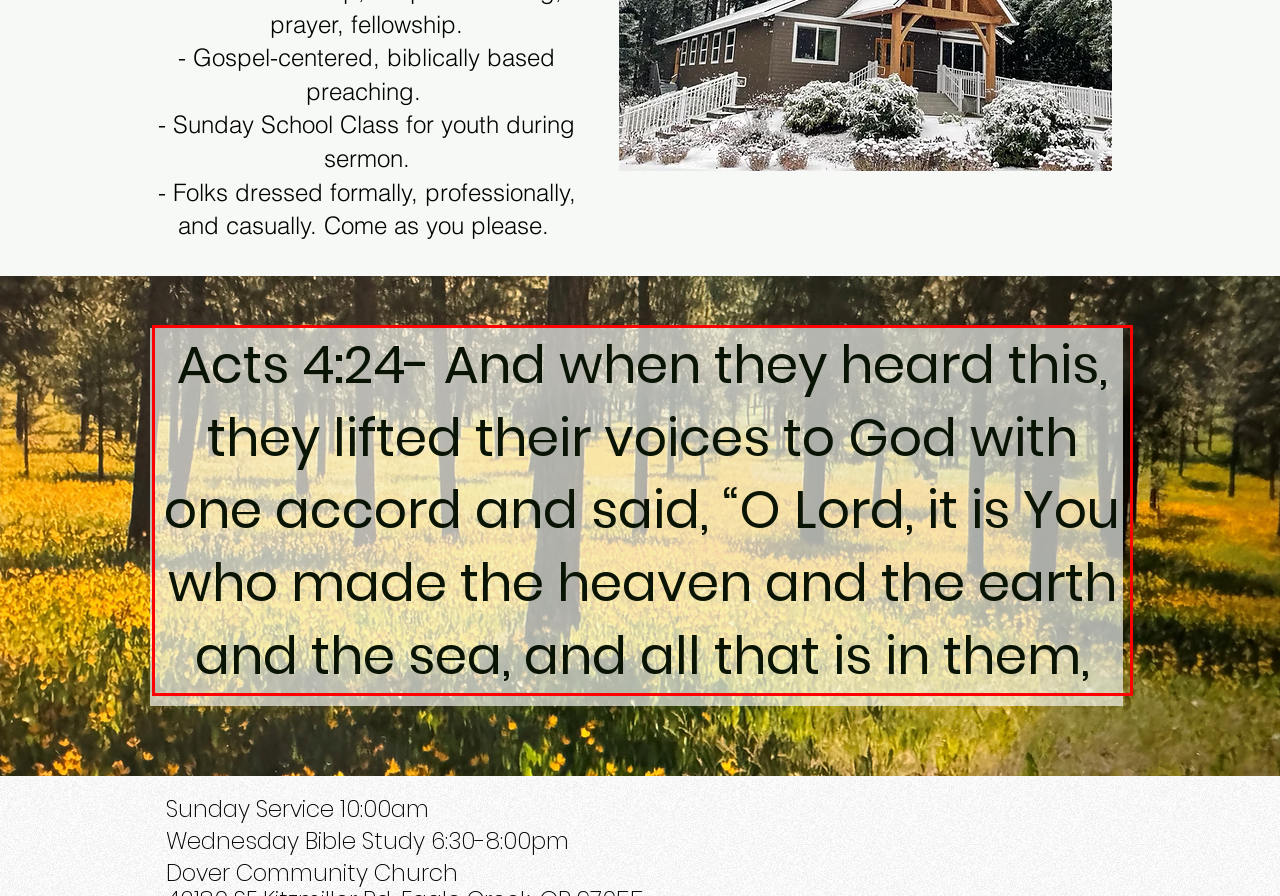Observe the screenshot of the webpage, locate the red bounding box, and extract the text content within it.

Acts 4:24- And when they heard this, they lifted their voices to God with one accord and said, “O Lord, it is You who made the heaven and the earth and the sea, and all that is in them,